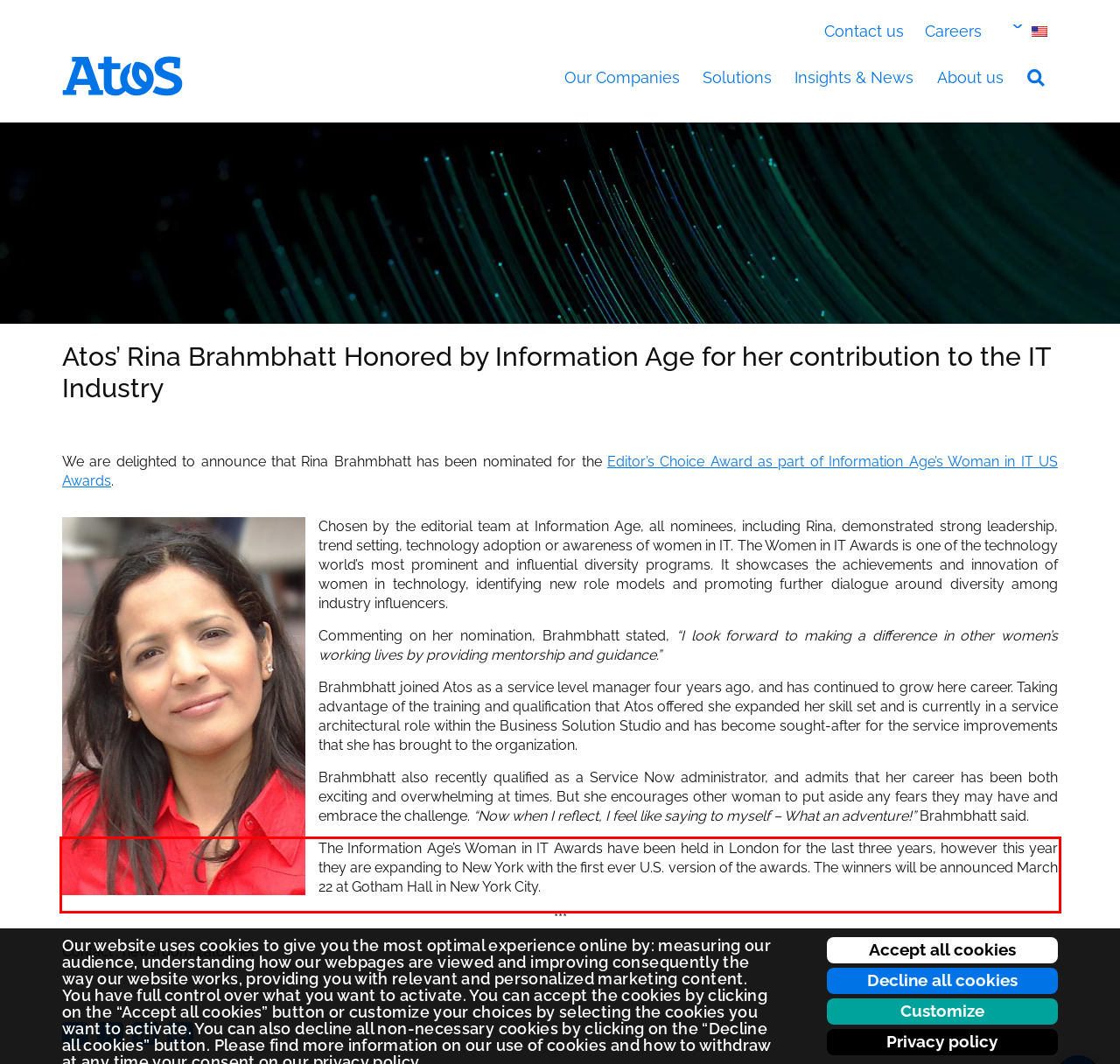Identify the red bounding box in the webpage screenshot and perform OCR to generate the text content enclosed.

The Information Age’s Woman in IT Awards have been held in London for the last three years, however this year they are expanding to New York with the first ever U.S. version of the awards. The winners will be announced March 22 at Gotham Hall in New York City.